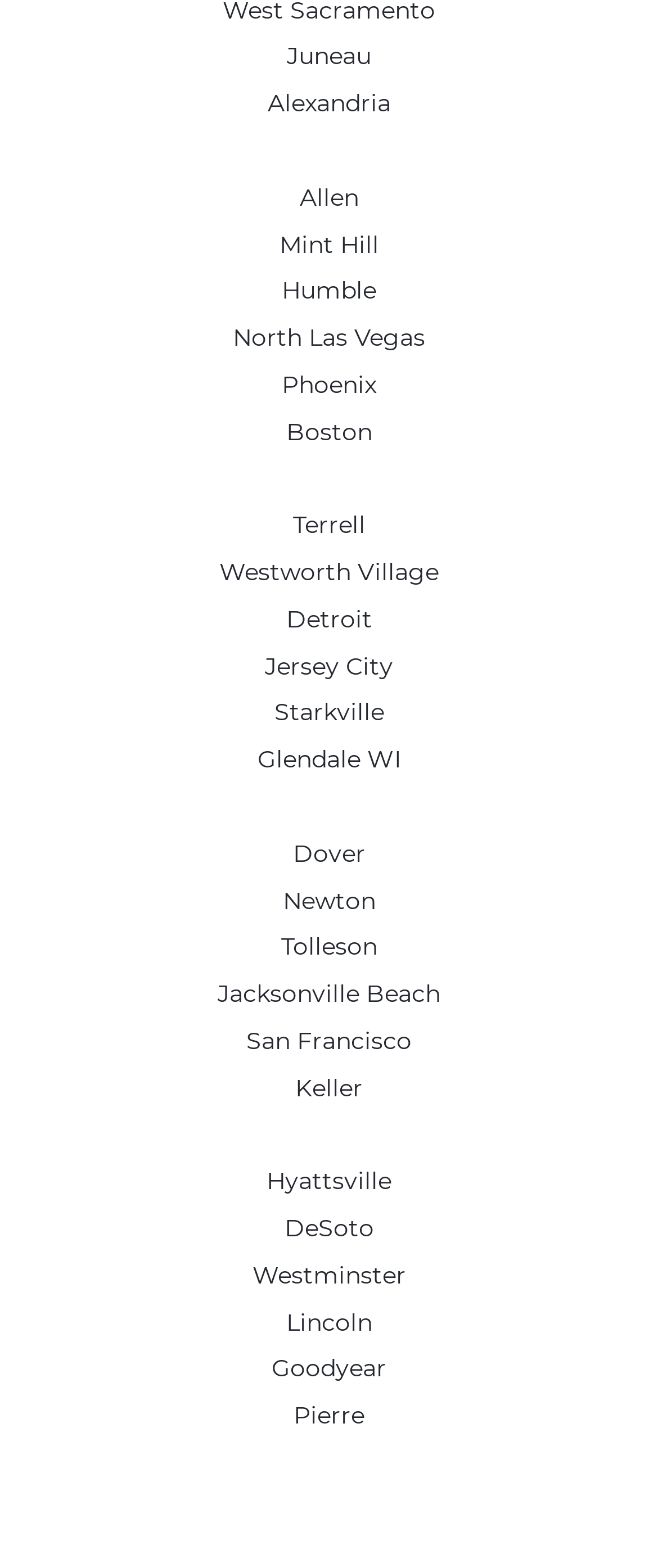Using the image as a reference, answer the following question in as much detail as possible:
Is 'Auto Painting' above or below 'Auto Paint Repair'?

The y1 coordinate of 'Auto Painting' is 0.207, which is smaller than the y1 coordinate of 'Auto Paint Repair' which is 0.157, suggesting that 'Auto Painting' is above 'Auto Paint Repair'.